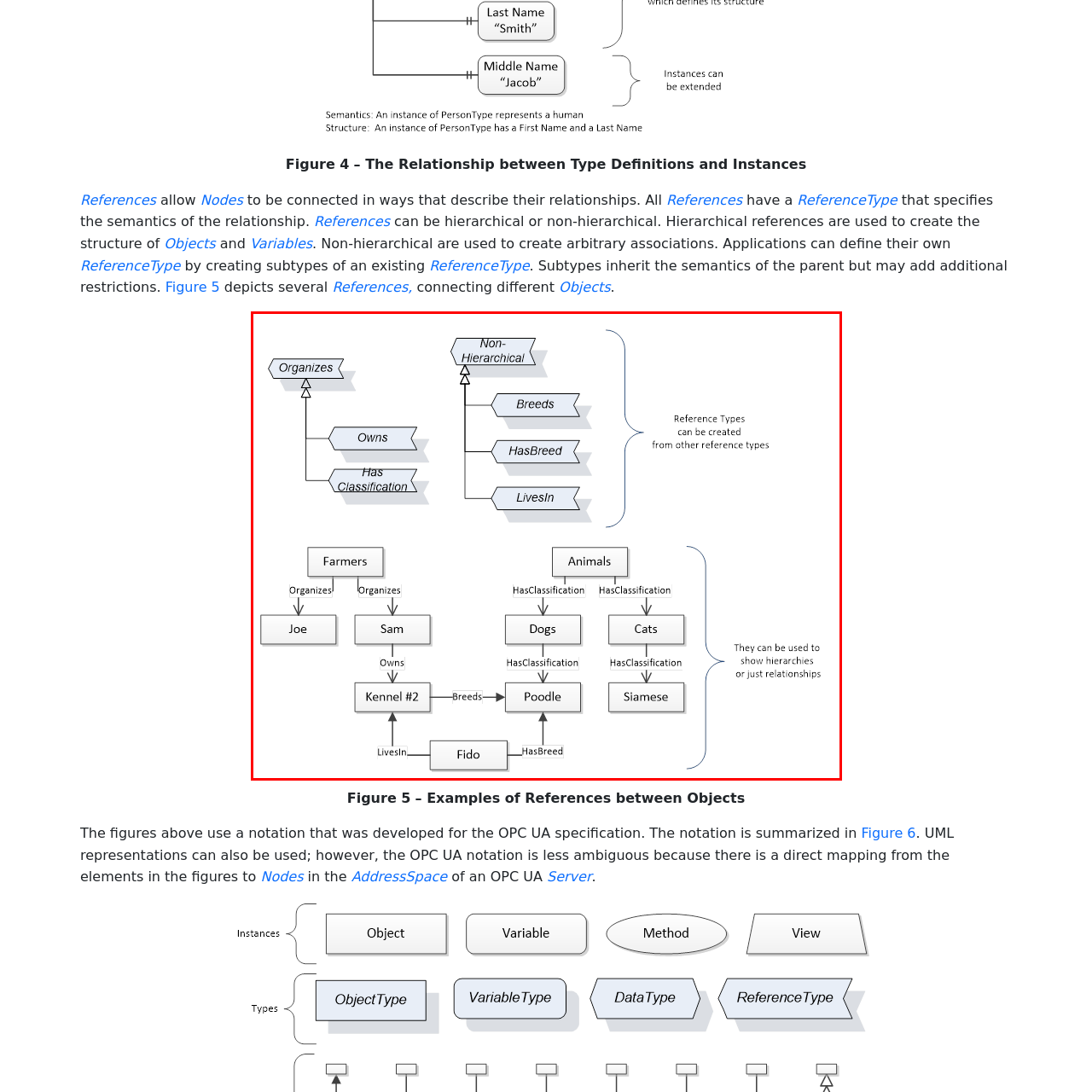Offer a detailed explanation of the scene within the red bounding box.

The image illustrates a conceptual framework for understanding relationships within hierarchical and non-hierarchical structures using reference types. 

On the left side, various hierarchical reference types are presented, such as "Organizes," "Owns," and "Has Classification," which indicate a structured organization of categories. The right side showcases non-hierarchical relationships, including "Breeds," "HasBreed," and "LivesIn," emphasizing more flexible associations.

The diagram's lower section provides concrete examples of these reference types in action, categorizing entities like "Farmers" and "Animals." It demonstrates how individuals (e.g., Joe and Sam) are categorized and related within these frameworks. The examples illustrate that reference types are not only hierarchical but can also illustrate various types of relationships, reinforcing the idea that these classifications can be utilized in both strict hierarchies and more fluid arrangements.

Overall, the image effectively communicates how different reference types can be combined to create a comprehensive understanding of relationships in organizational structures.